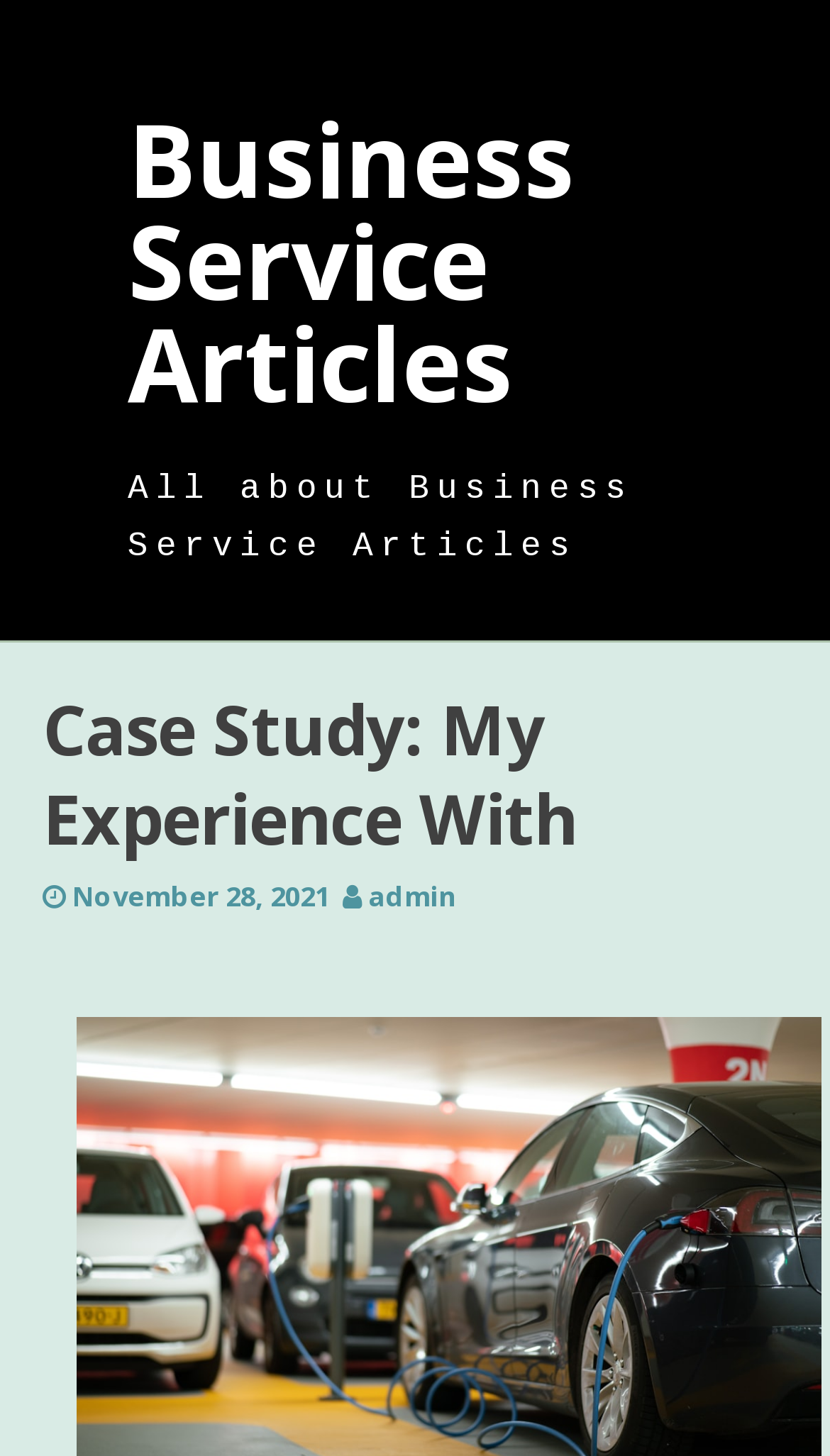Using the description "Business Service Articles", locate and provide the bounding box of the UI element.

[0.154, 0.062, 0.692, 0.297]